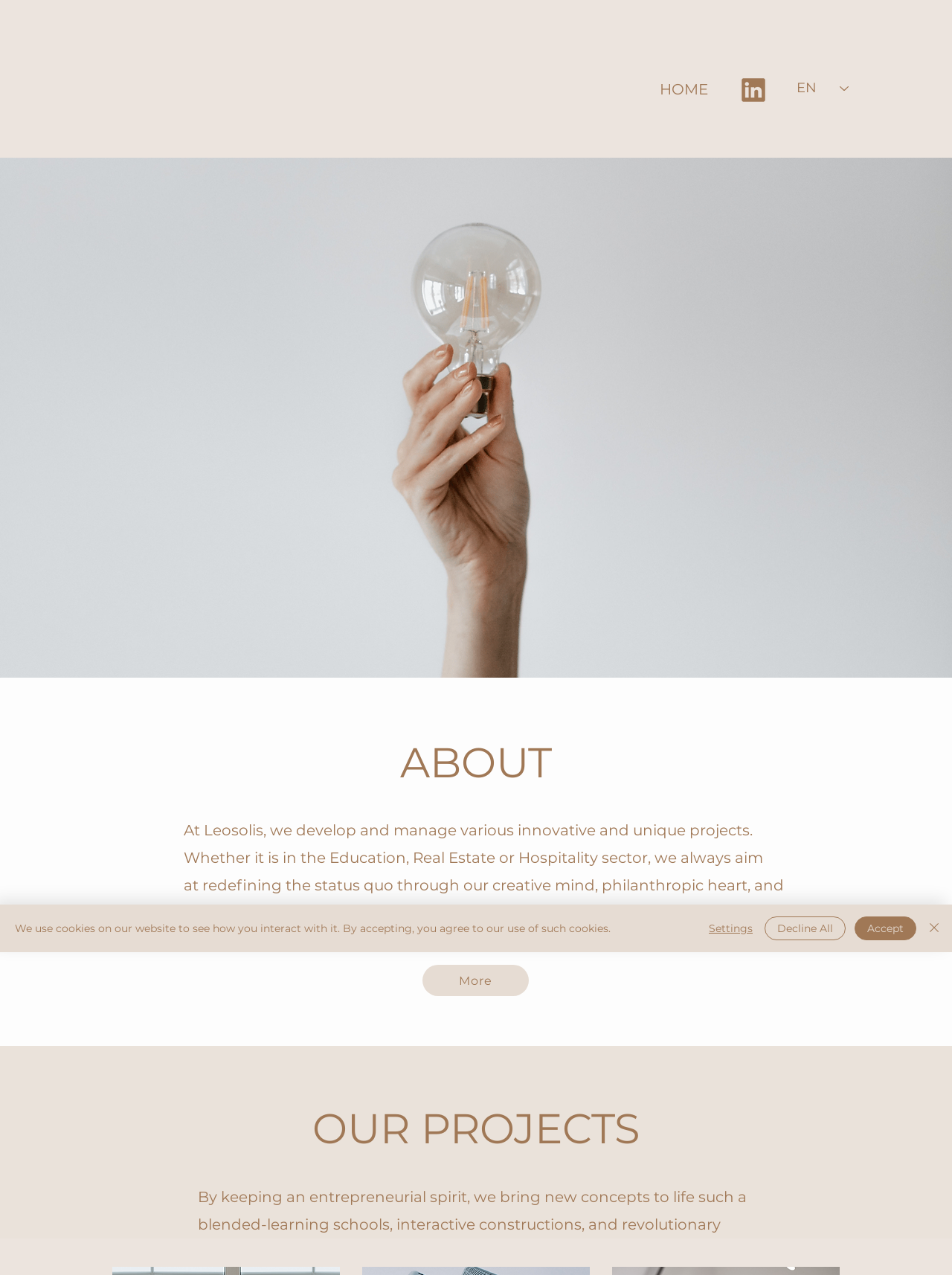Describe the webpage meticulously, covering all significant aspects.

The webpage is about Leosolis, an executive office that specializes in transforming visionary projects into reality across diverse sectors, including Hospitality, Education, and Real Estate. 

At the top of the page, there is a navigation bar with a "HOME" link. To the right of the navigation bar, there is a social bar with a LinkedIn link, accompanied by a LinkedIn icon. Next to the social bar, there is a language selector with the current language set to English, indicated by the "EN" text.

Below the navigation bar, there is a large image that spans the entire width of the page, with a heading "ABOUT" on top of it. The heading is followed by two paragraphs of text that describe Leosolis' mission and approach to project development. 

To the right of the "ABOUT" section, there is a "More" link. Below the "ABOUT" section, there is a heading "OUR PROJECTS" followed by a paragraph of text that describes the types of projects Leosolis develops.

At the bottom of the page, there is a cookie alert banner that spans the entire width of the page. The banner contains three buttons: "Accept", "Decline All", and "Settings", as well as a "Close" button with a close icon.